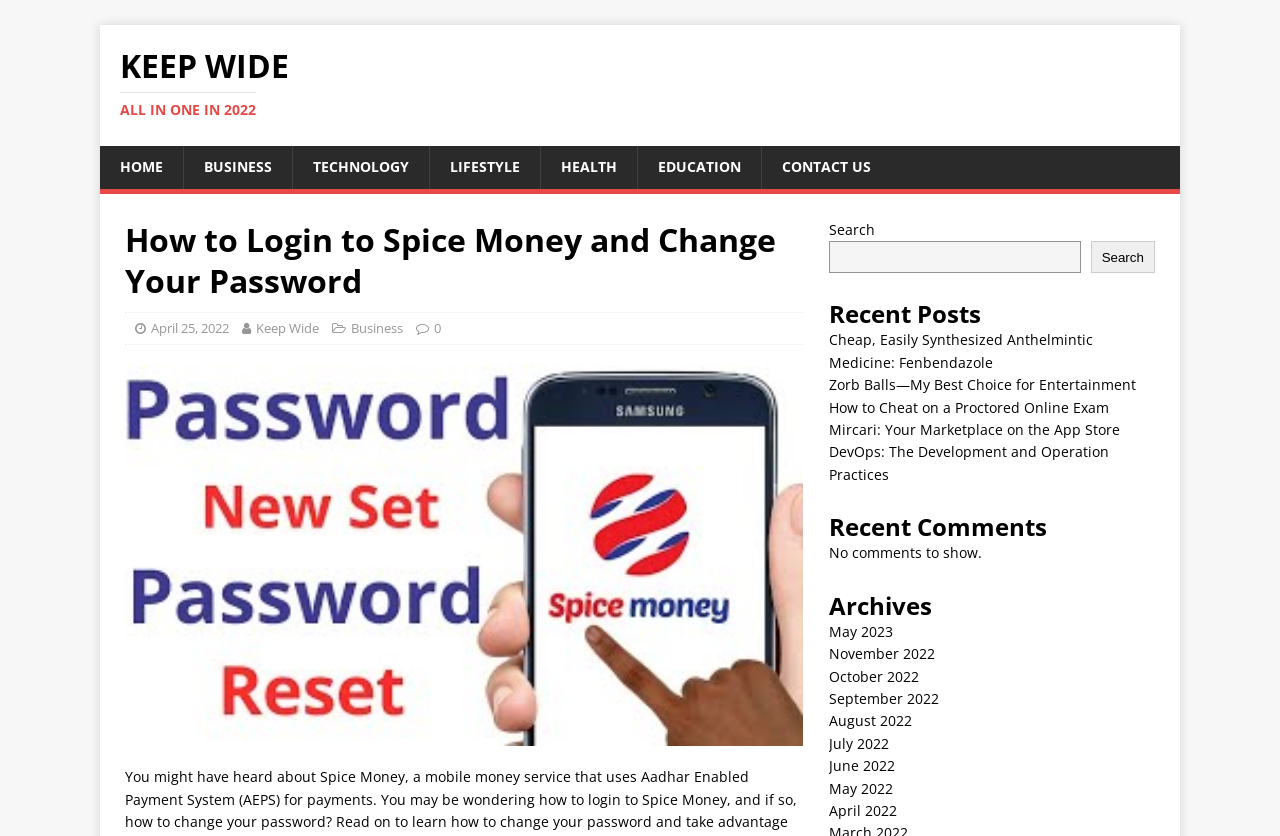Determine the coordinates of the bounding box for the clickable area needed to execute this instruction: "Click on the 'HOME' link".

[0.078, 0.175, 0.143, 0.226]